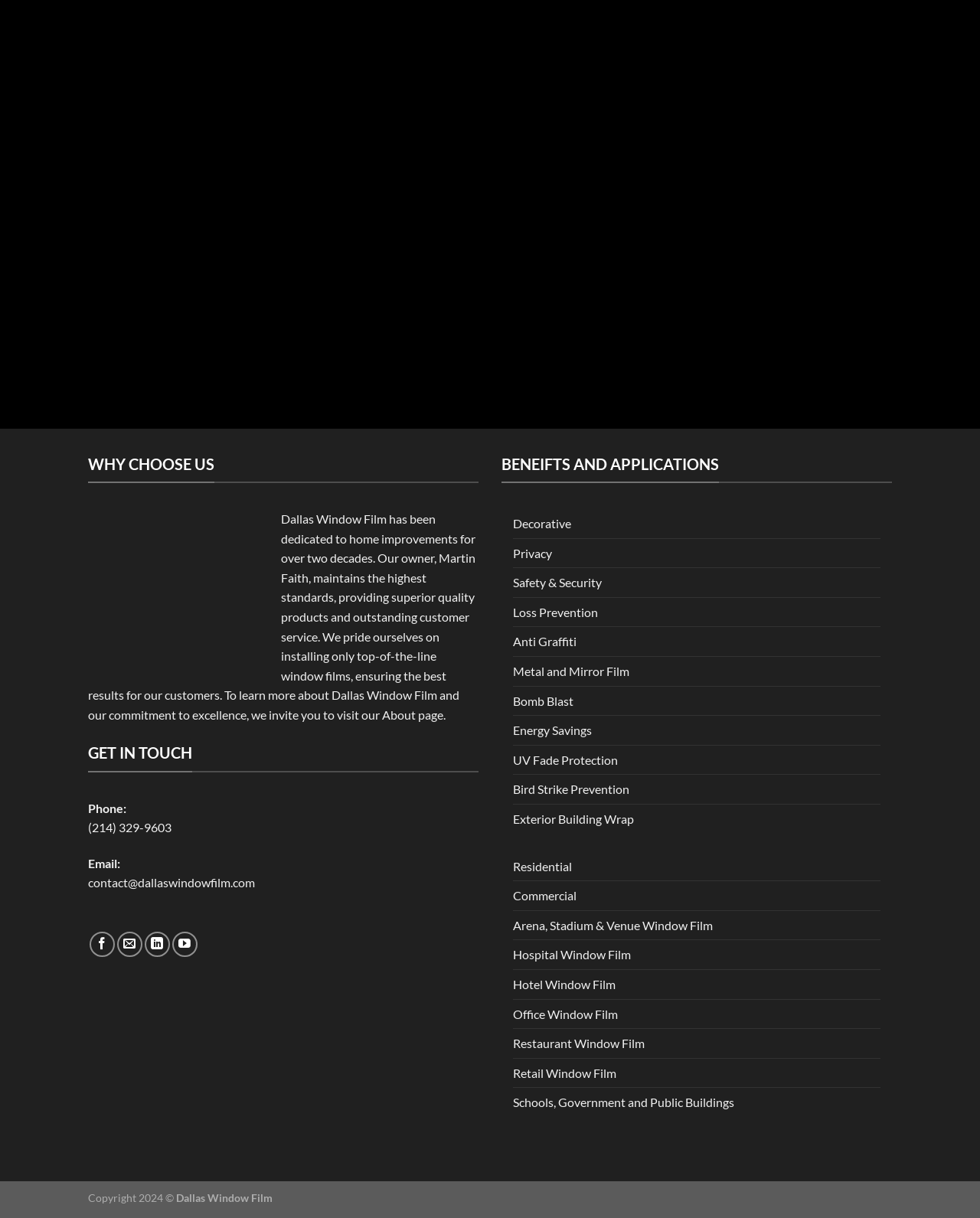Please provide a comprehensive answer to the question based on the screenshot: What is the company's email address?

The email address can be found in the 'GET IN TOUCH' section, where it is listed as 'contact@dallaswindowfilm.com' next to the label 'Email:'.